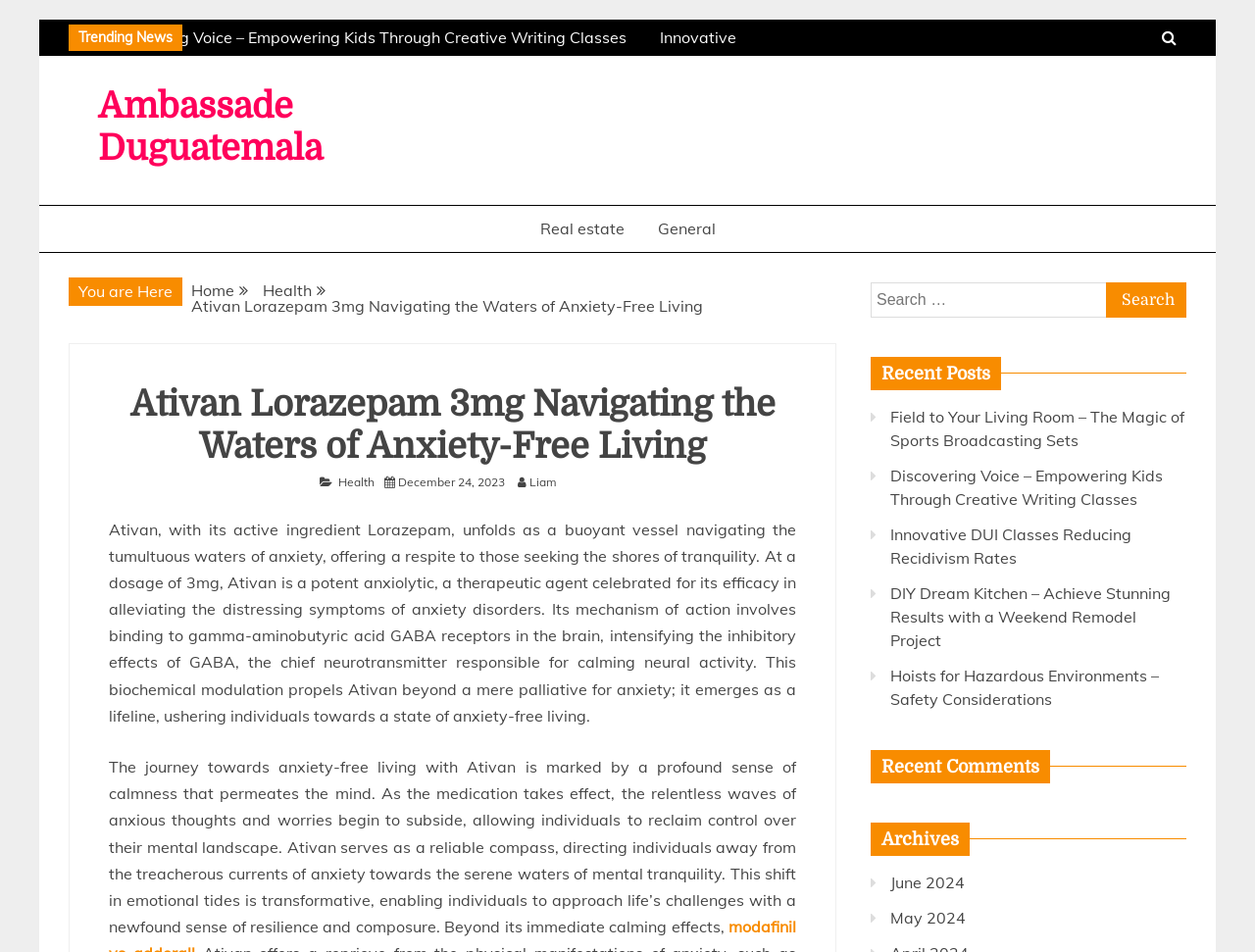Can you determine the bounding box coordinates of the area that needs to be clicked to fulfill the following instruction: "Read recent post about Discovering Voice"?

[0.709, 0.489, 0.927, 0.534]